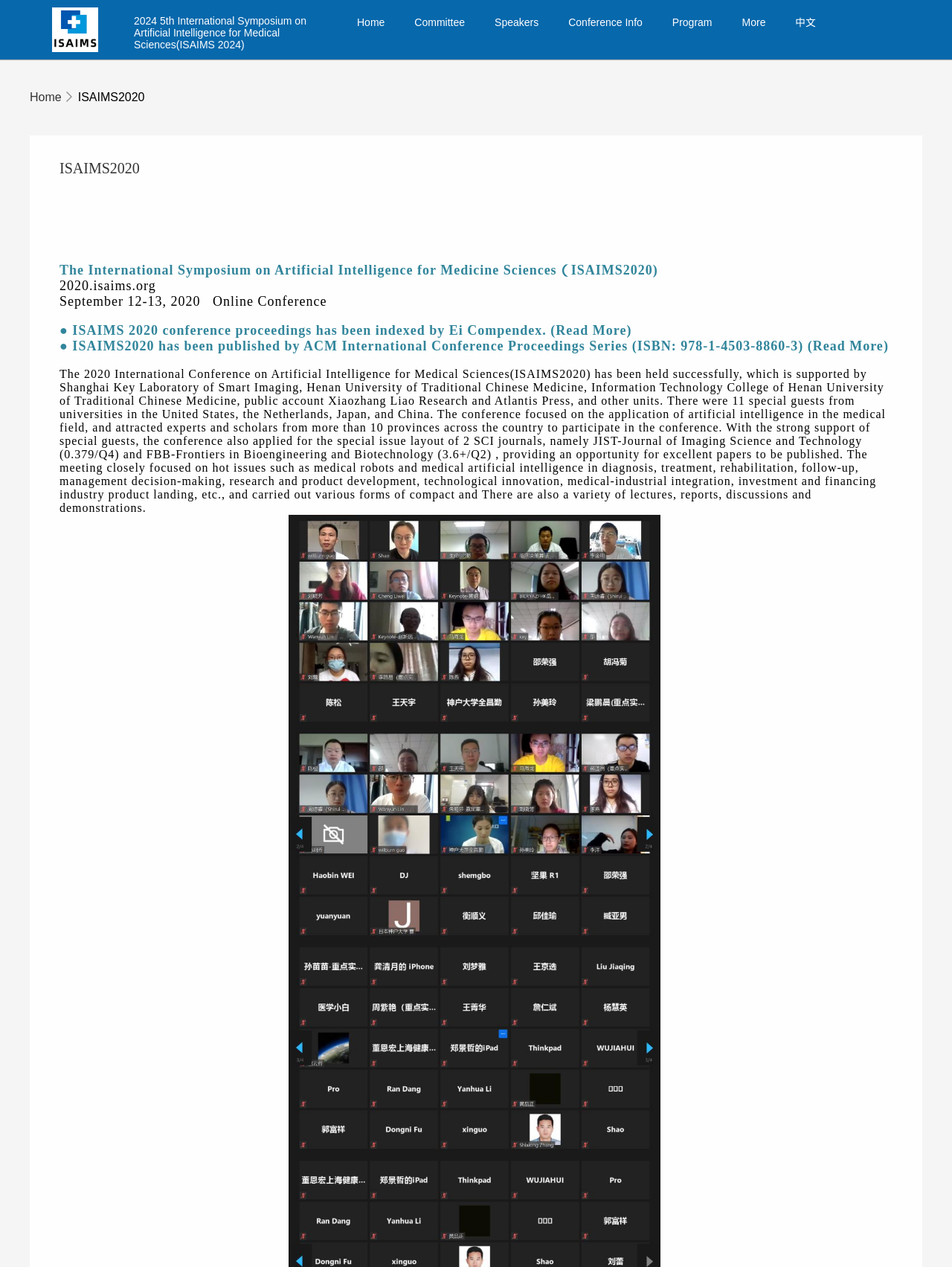Observe the image and answer the following question in detail: What is the date of the conference?

The date of the conference can be inferred from the meta description, which states that the symposium will be held during August 11-13, 2024.